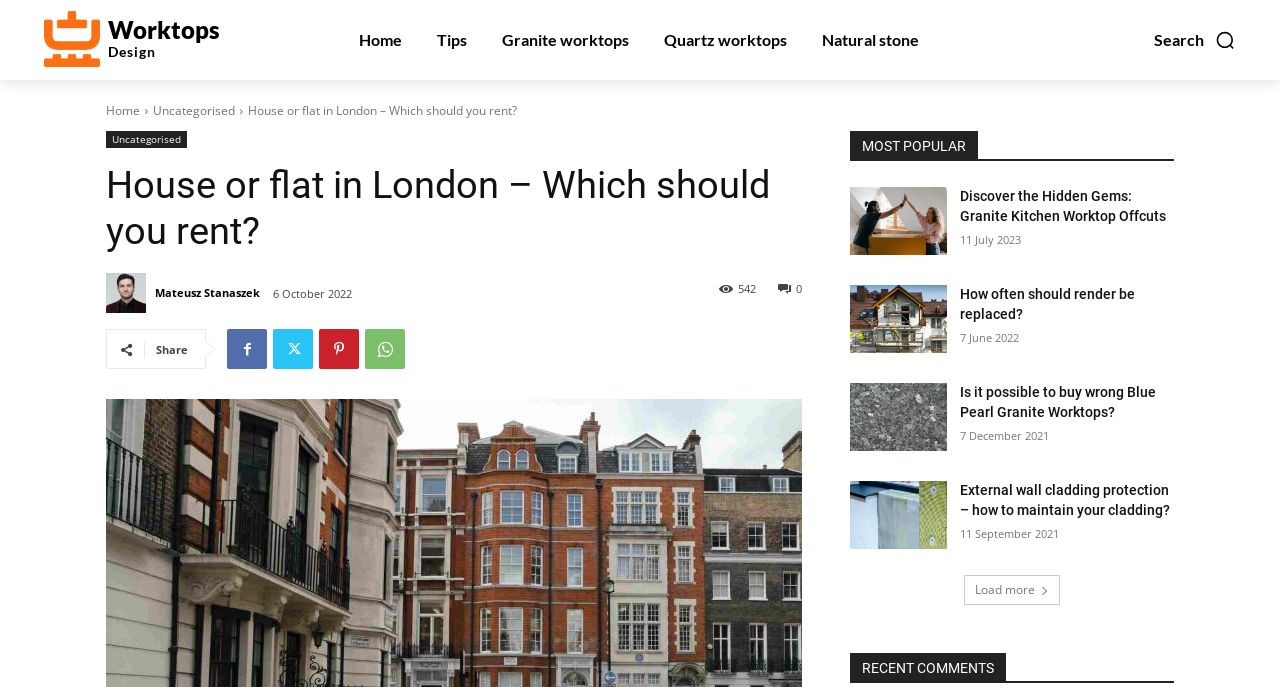Answer the question in one word or a short phrase:
What is the category of the article 'Uncategorised'?

Uncategorised